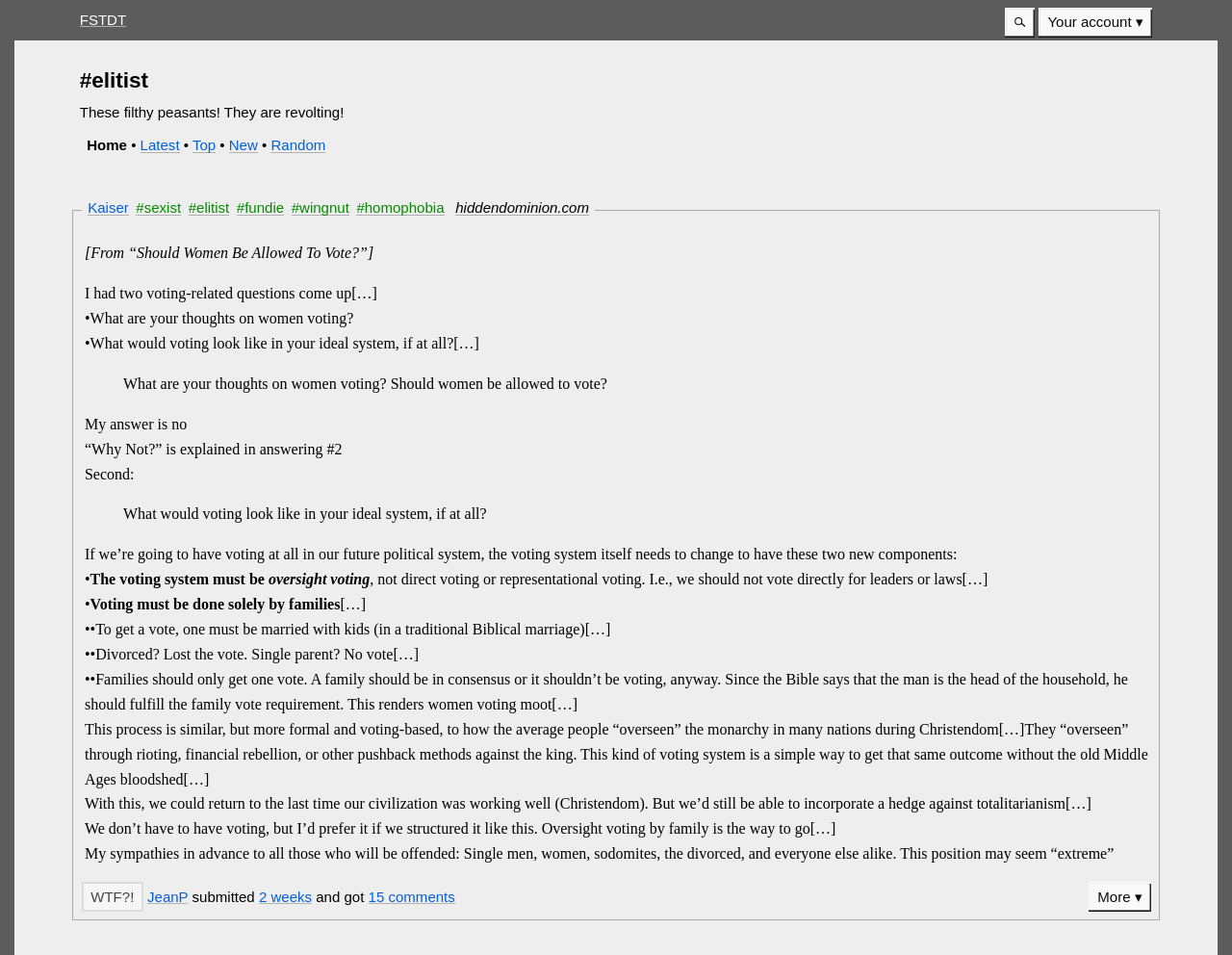Identify the bounding box coordinates of the clickable region necessary to fulfill the following instruction: "Click the 'WTF?!' button". The bounding box coordinates should be four float numbers between 0 and 1, i.e., [left, top, right, bottom].

[0.066, 0.924, 0.116, 0.955]